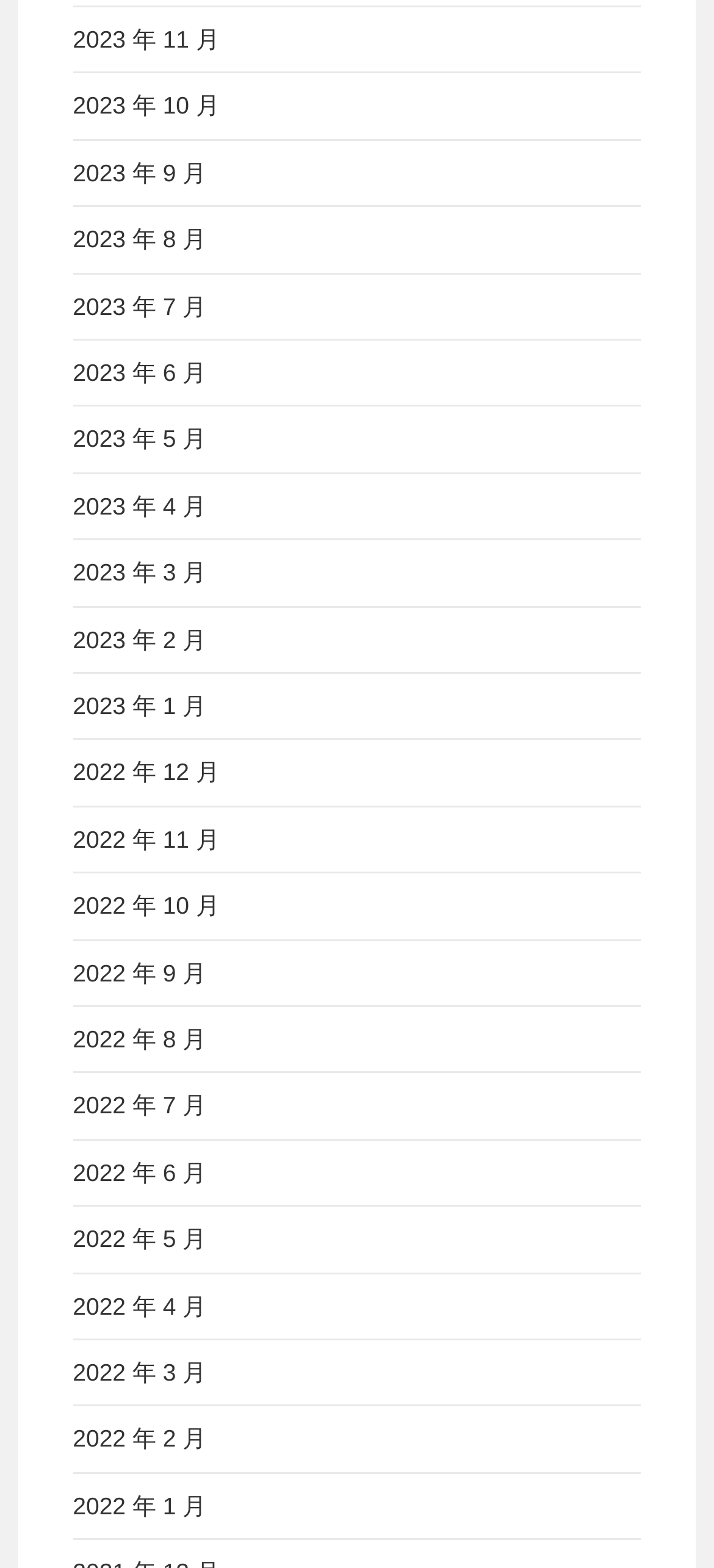Given the element description, predict the bounding box coordinates in the format (top-left x, top-left y, bottom-right x, bottom-right y), using floating point numbers between 0 and 1: 2023 年 4 月

[0.102, 0.314, 0.289, 0.331]